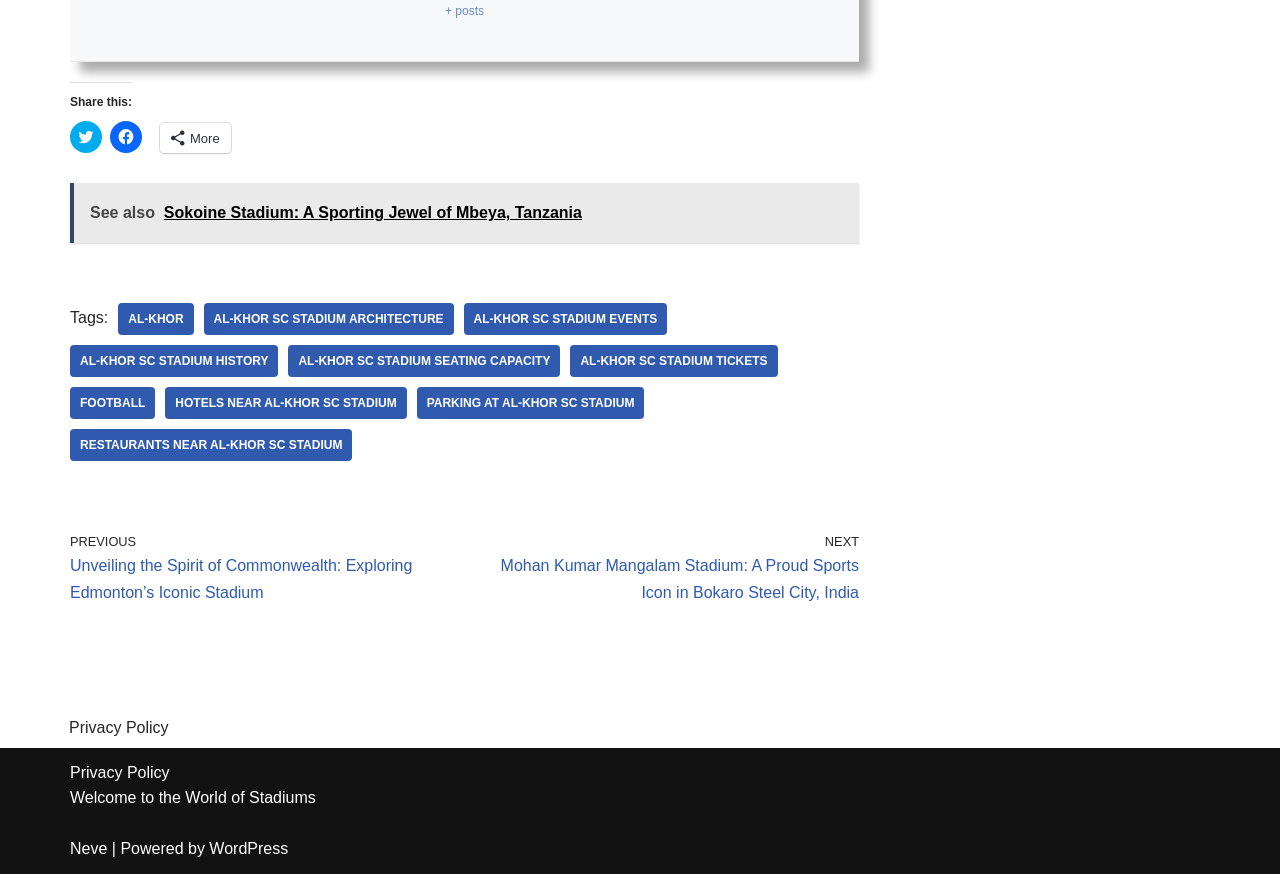Using the provided description Al-Khor SC Stadium Events, find the bounding box coordinates for the UI element. Provide the coordinates in (top-left x, top-left y, bottom-right x, bottom-right y) format, ensuring all values are between 0 and 1.

[0.362, 0.346, 0.521, 0.383]